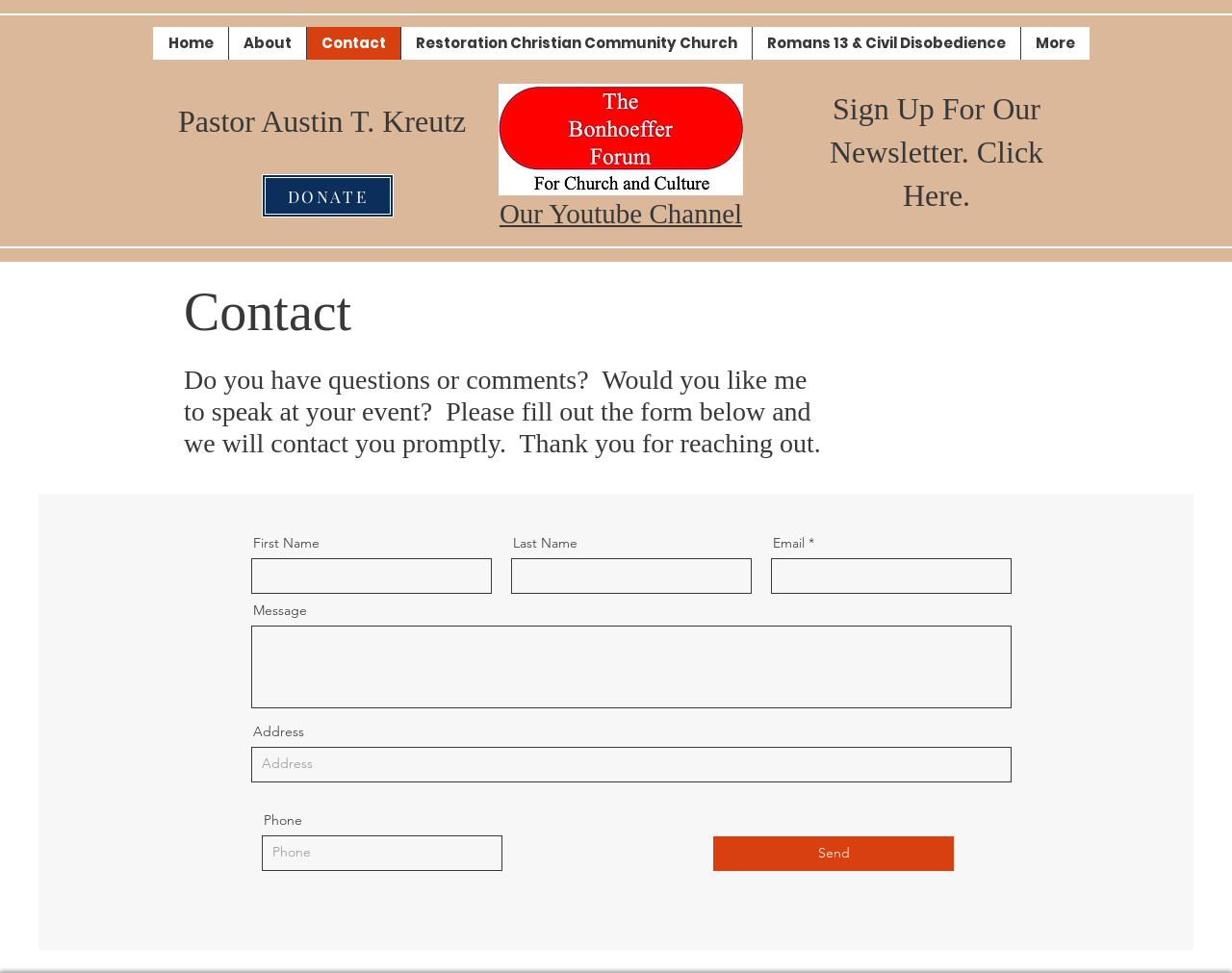Please determine the bounding box coordinates of the clickable area required to carry out the following instruction: "Visit Ballard’s Carpentry website". The coordinates must be four float numbers between 0 and 1, represented as [left, top, right, bottom].

None